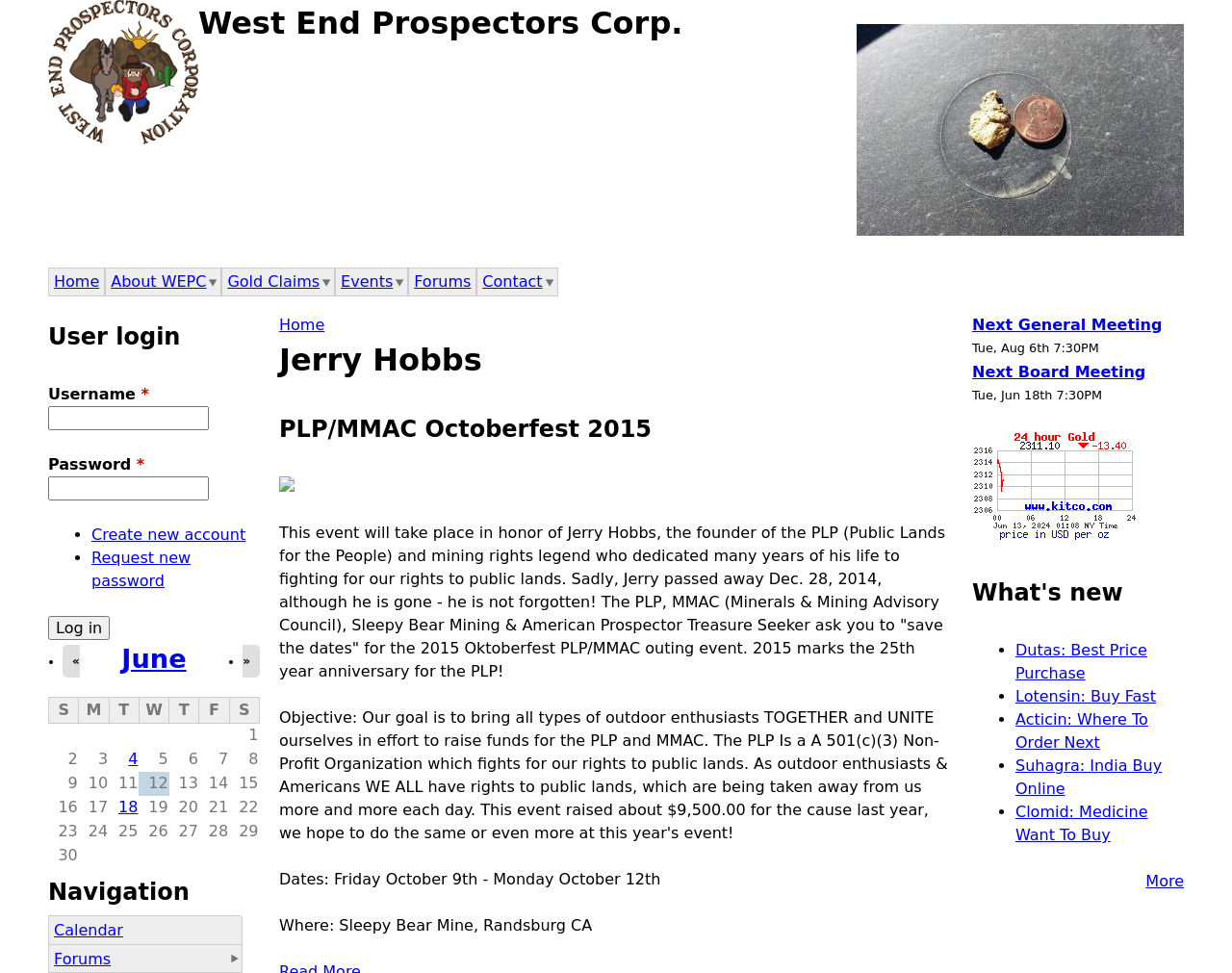Locate the bounding box coordinates of the area to click to fulfill this instruction: "Create a new account". The bounding box should be presented as four float numbers between 0 and 1, in the order [left, top, right, bottom].

[0.074, 0.54, 0.199, 0.558]